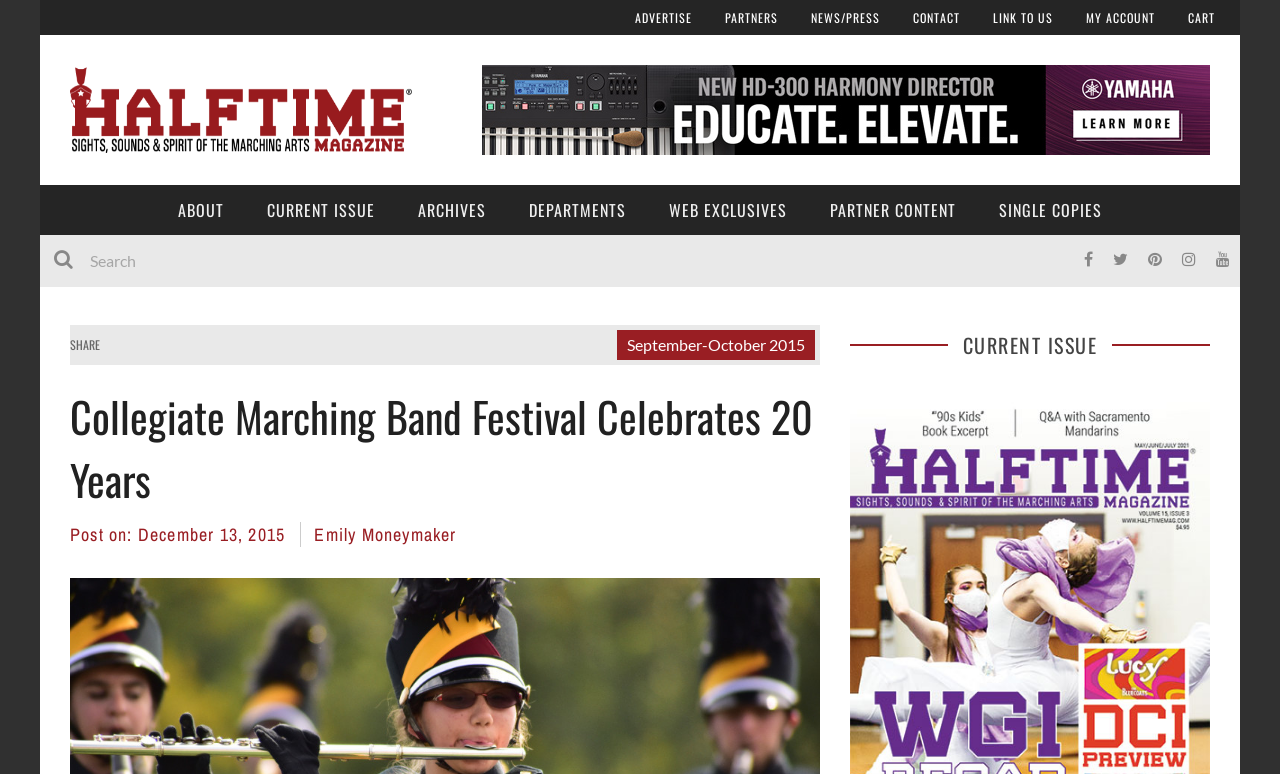Reply to the question below using a single word or brief phrase:
What is the purpose of the textbox?

Search